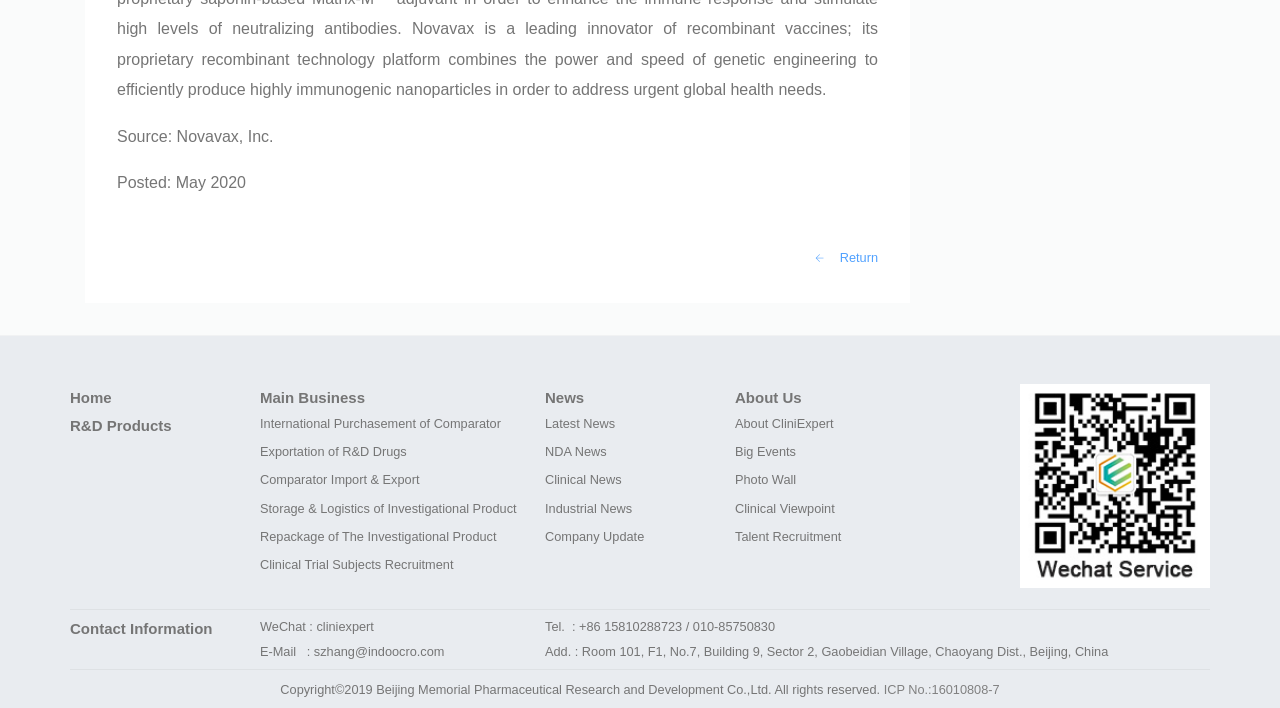What is the topic of the link 'Clinical Trial Subjects Recruitment'?
Refer to the image and provide a detailed answer to the question.

The link 'Clinical Trial Subjects Recruitment' is under the 'Main Business' category, and its topic is related to clinical trials, specifically recruiting subjects for clinical trials.